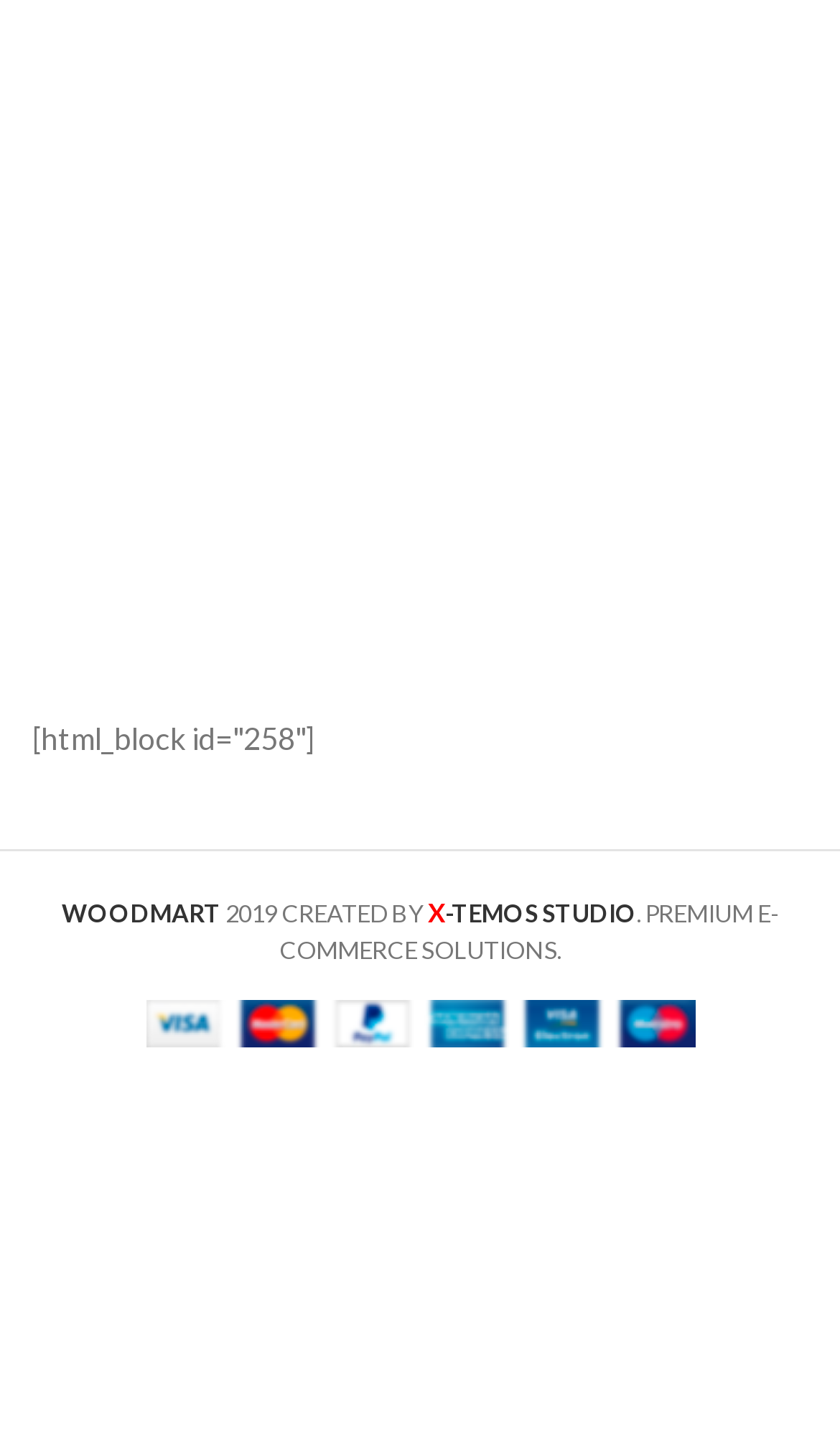Respond with a single word or phrase to the following question:
How many links are present in the footer section?

2